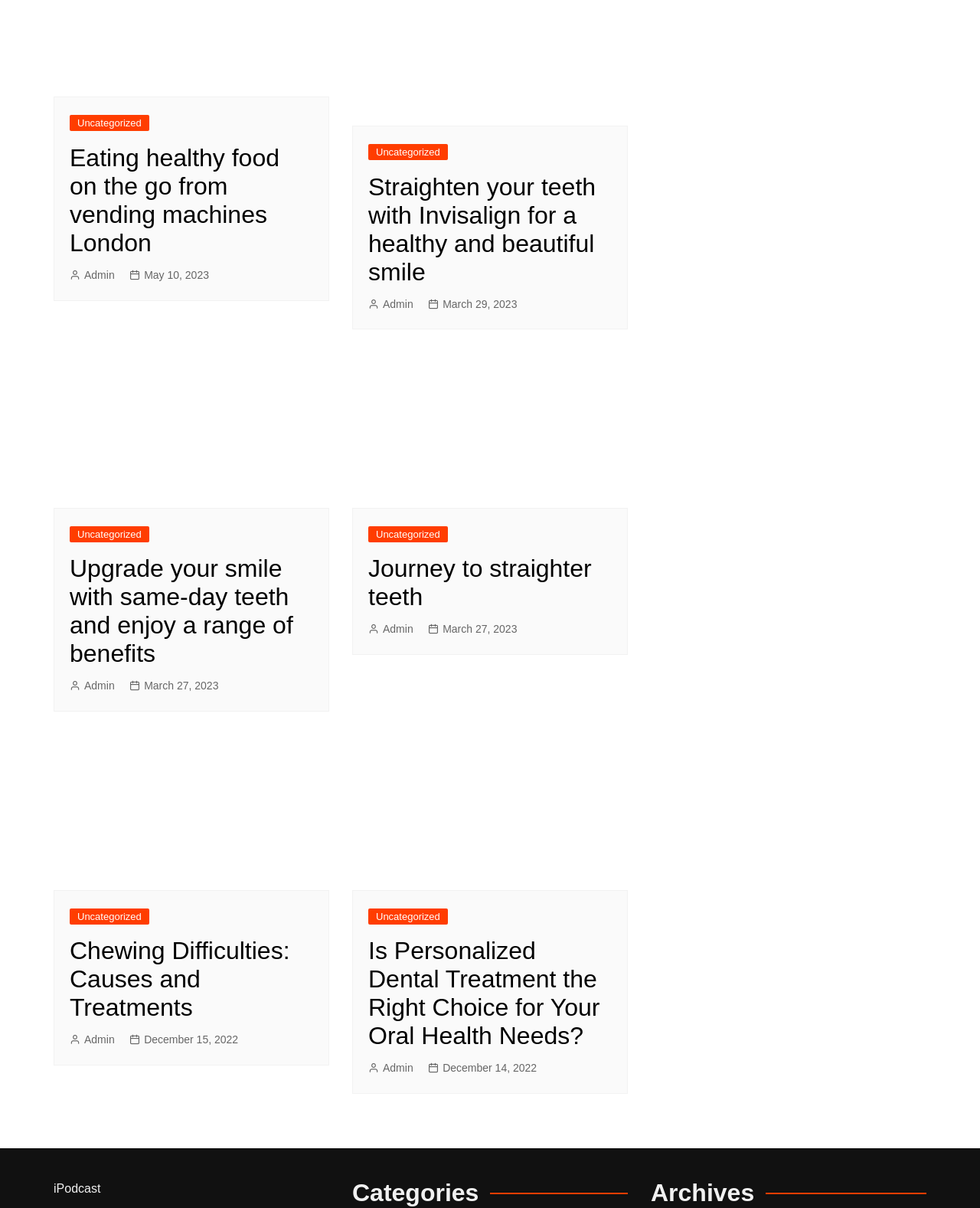Find and specify the bounding box coordinates that correspond to the clickable region for the instruction: "Explore the category of Uncategorized".

[0.071, 0.095, 0.152, 0.109]